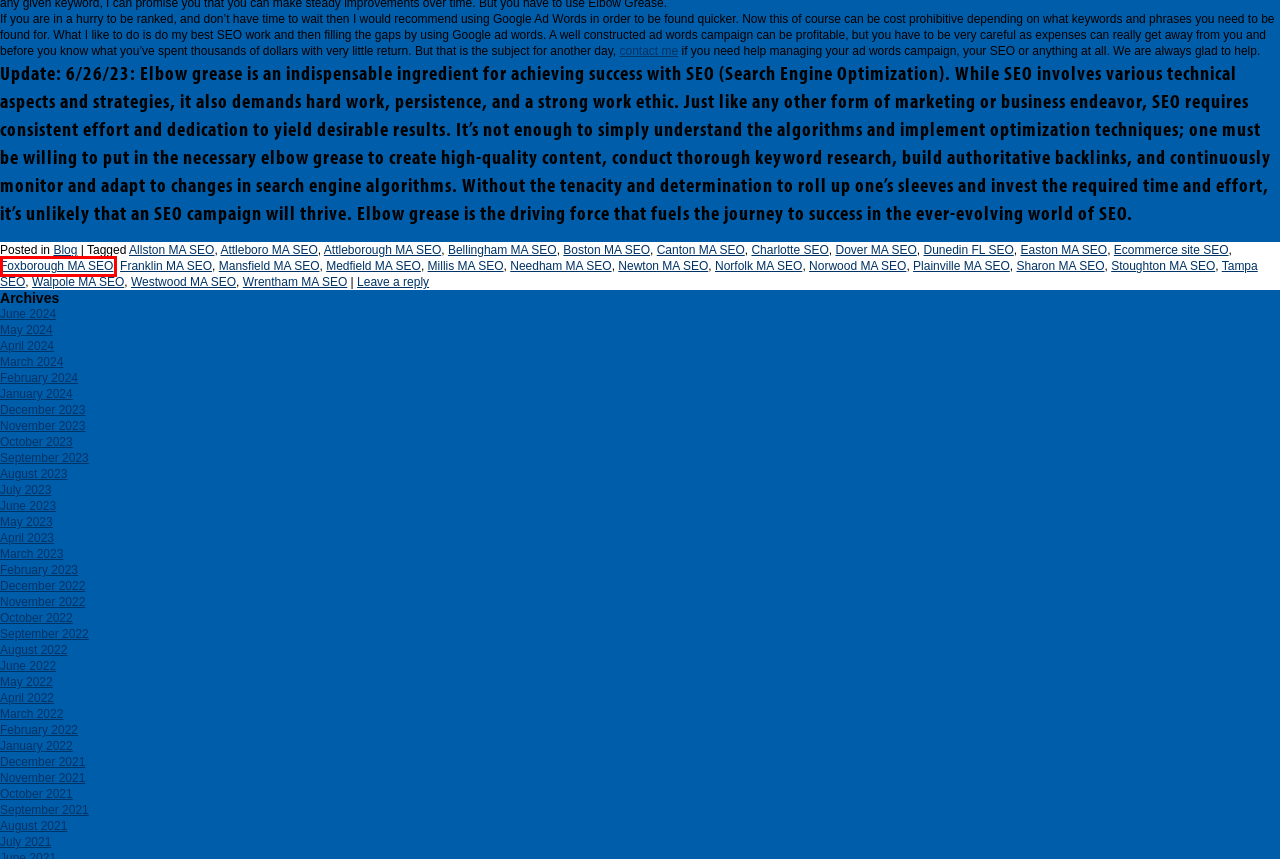Given a webpage screenshot with a UI element marked by a red bounding box, choose the description that best corresponds to the new webpage that will appear after clicking the element. The candidates are:
A. Foxborough MA SEO Blog and News Posts
B. June 2022 » RooSites Web Development, LLC
C. Charlotte SEO Blog and News Posts
D. August 2021 » RooSites Web Development, LLC
E. February 2024 » RooSites Web Development, LLC
F. November 2022 » RooSites Web Development, LLC
G. May 2024 » RooSites Web Development, LLC
H. Walpole MA SEO Blog and News Posts

A